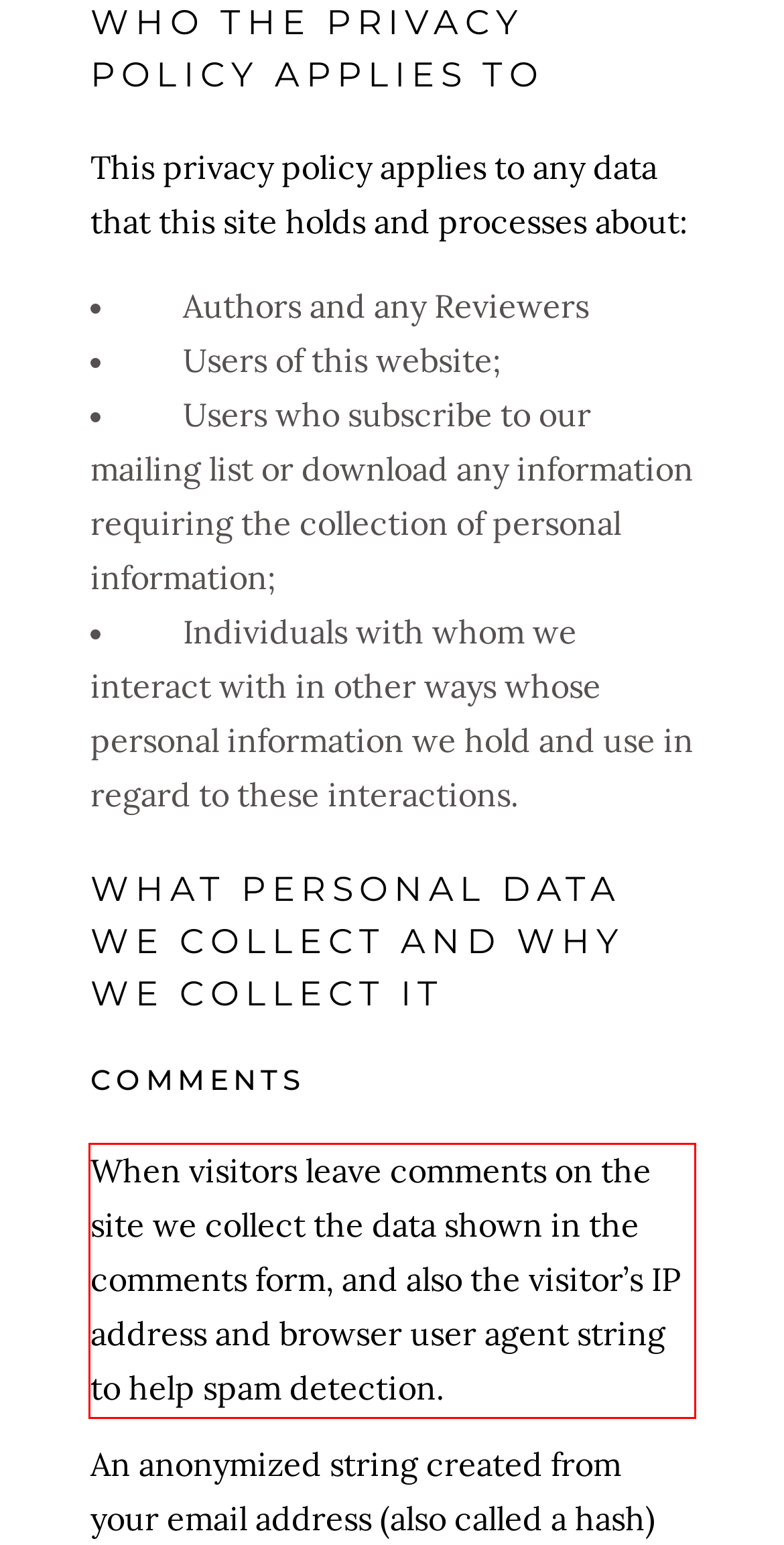Given the screenshot of the webpage, identify the red bounding box, and recognize the text content inside that red bounding box.

When visitors leave comments on the site we collect the data shown in the comments form, and also the visitor’s IP address and browser user agent string to help spam detection.